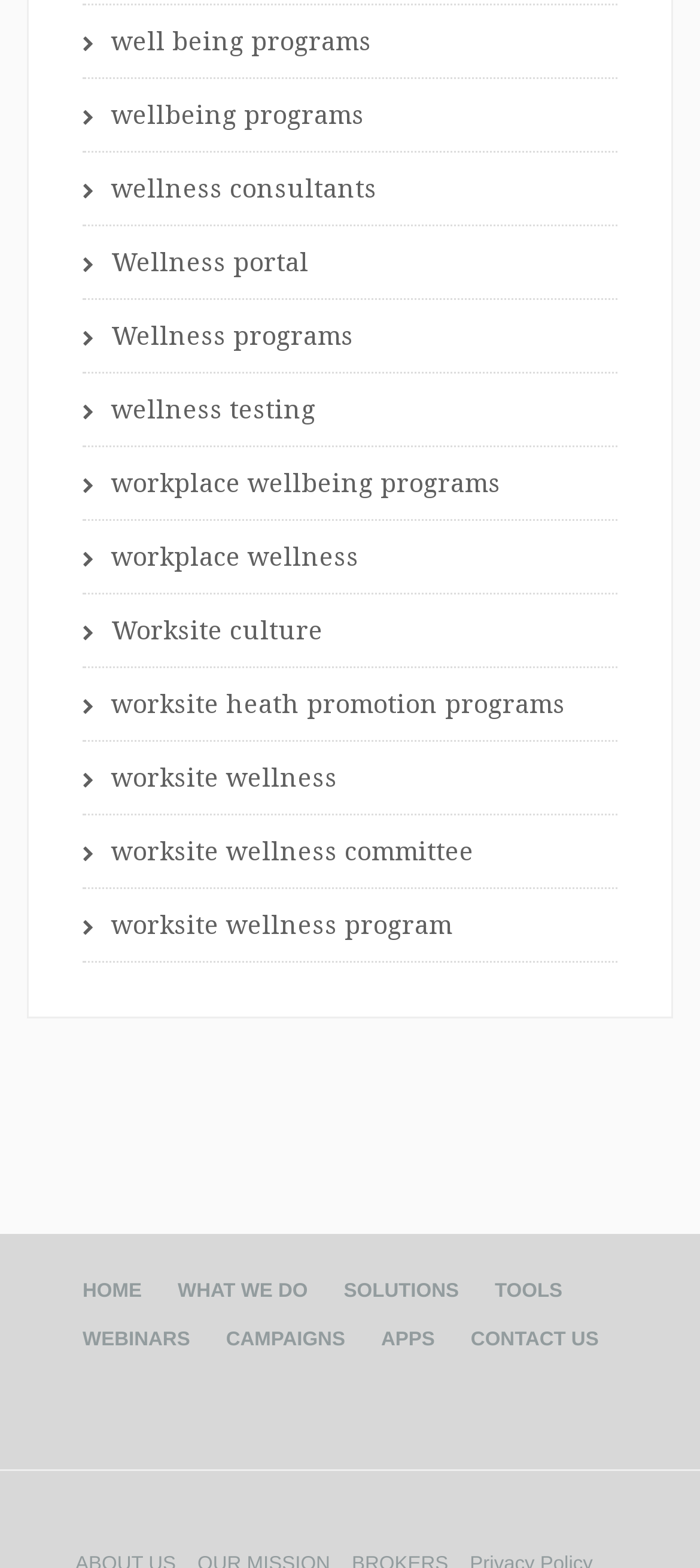Based on the image, provide a detailed response to the question:
How many social media links are available?

There are four social media links available on the webpage, which are Facebook, Twitter, LinkedIn, and Blogger, each with its corresponding image icon.